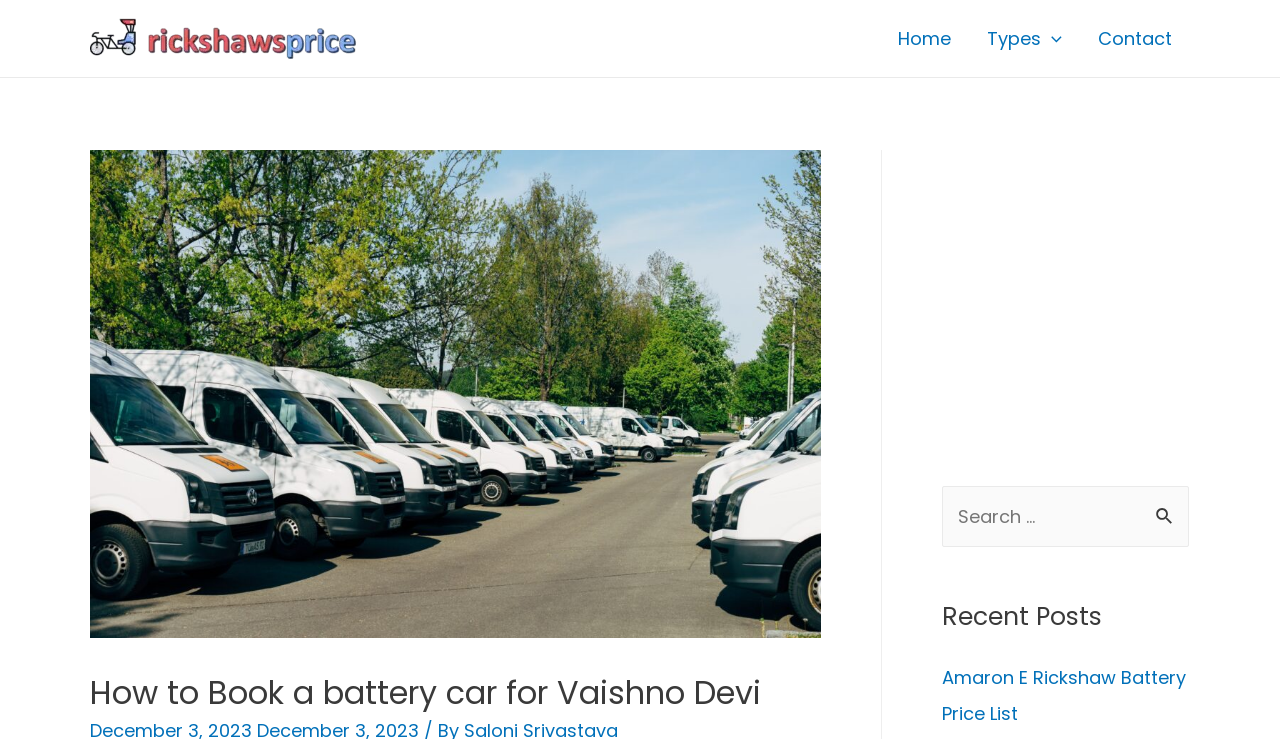What is the title of the recent post?
Please look at the screenshot and answer in one word or a short phrase.

Amaron E Rickshaw Battery Price List